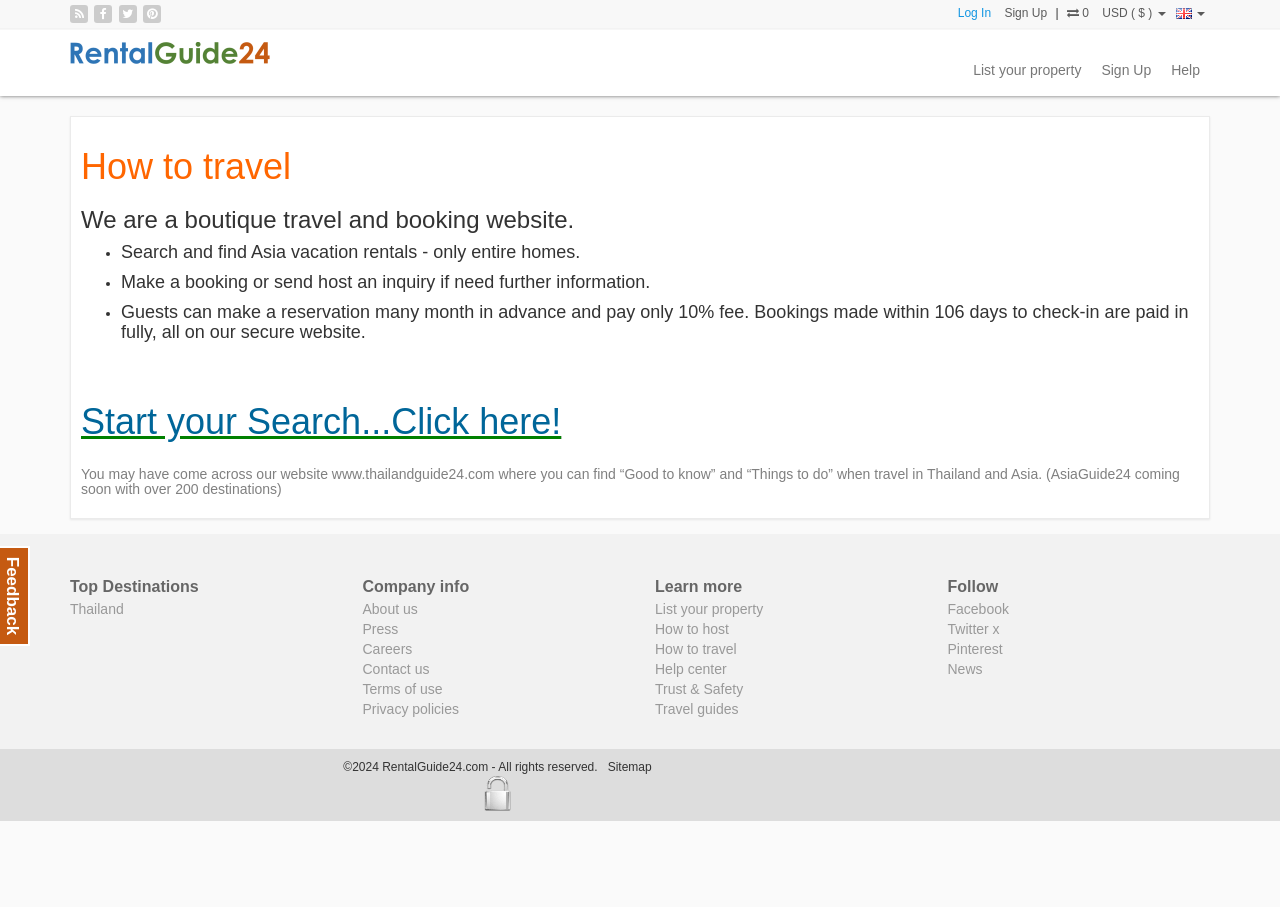Provide a comprehensive description of the webpage.

This webpage is a travel and booking website for vacation rentals in Asia, specifically focused on villas, apartments, and homes. At the top left corner, there are four social media links, followed by a login and sign-up section. To the right of these, there is a dropdown menu for selecting a currency and language.

Below this top section, the website's logo and name "RentalGuide24" are displayed, along with a brief description of the website's purpose. A prominent call-to-action button "Start your Search...Click here!" is placed in the middle of the page, encouraging users to begin their search for vacation rentals.

On the left side of the page, there is a list of three key points about the website's services, including the ability to search and find entire homes, make bookings or inquiries, and pay only 10% of the fee upfront. Below this, there is a section highlighting the website's connection to another website, "www.thailandguide24.com", which provides travel information and guides for Thailand and Asia.

The bottom section of the page is divided into three columns. The left column lists top destinations, including Thailand. The middle column provides company information, with links to pages about the company, press, careers, and contact information. The right column offers additional resources, including links to learn more about hosting, traveling, and trust and safety, as well as a help center and travel guides. There is also a section to follow the company on social media platforms.

At the very bottom of the page, there is a copyright notice and a link to the website's sitemap, along with an image indicating that the website is secure.